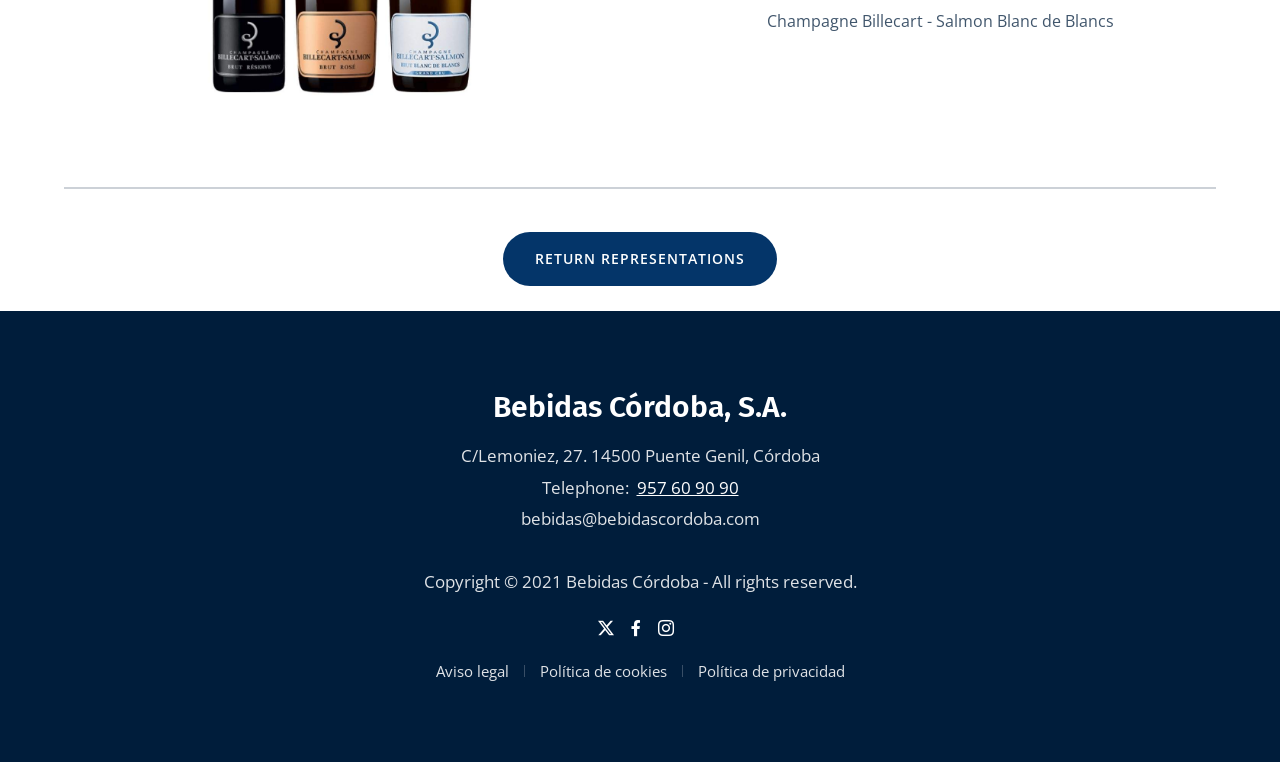Pinpoint the bounding box coordinates of the element to be clicked to execute the instruction: "Go to Aviso legal page".

[0.34, 0.866, 0.41, 0.896]